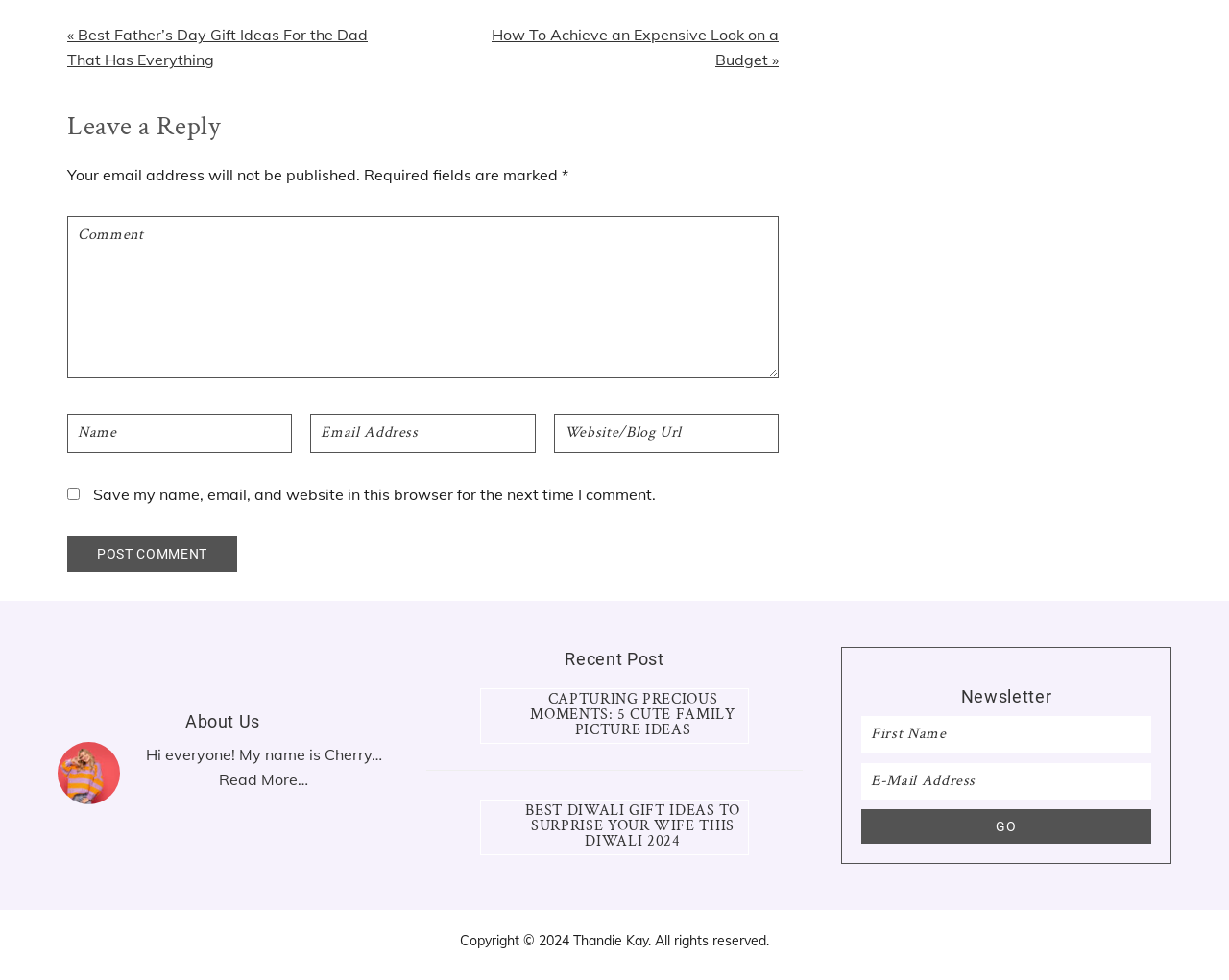Locate the coordinates of the bounding box for the clickable region that fulfills this instruction: "View the previous post".

[0.055, 0.026, 0.299, 0.071]